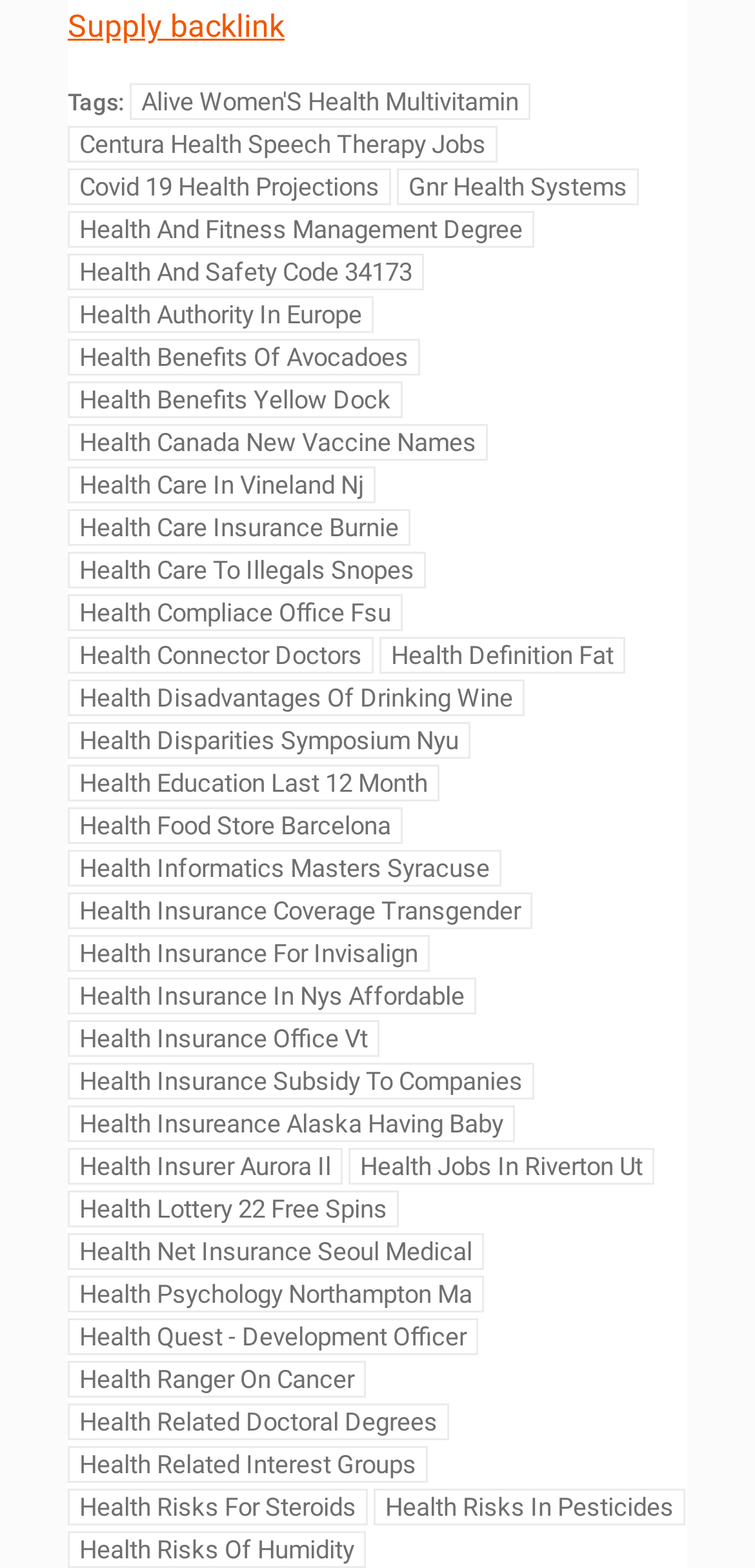Please determine the bounding box coordinates of the element to click in order to execute the following instruction: "Explore Health Benefits Of Avocadoes". The coordinates should be four float numbers between 0 and 1, specified as [left, top, right, bottom].

[0.09, 0.216, 0.556, 0.239]